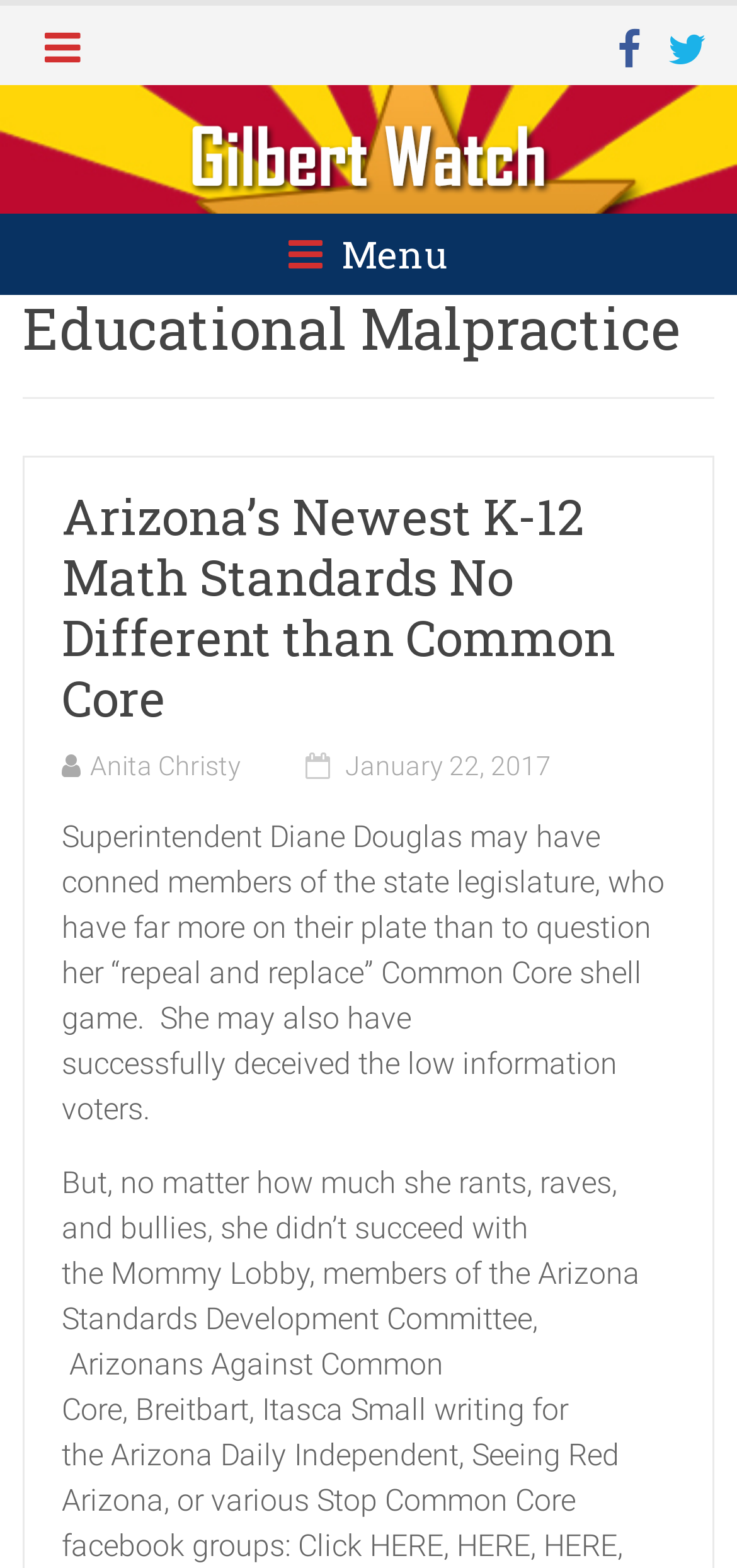Offer an in-depth caption of the entire webpage.

The webpage is an archive page for "Educational Malpractice" with a focus on Gilbert Watch. At the top right corner, there are two links with icons, and below them, a heading with an icon is located. On the top left, a link with the text "Gilbert Watch" is positioned, accompanied by an image with the same text. Below this link, a heading with the same text "Gilbert Watch" is situated, which contains another link with the same text.

A static text block is placed below the heading, stating the website's motto: "Limited Government. Low Taxes. Free Markets. Personal Responsibility." 

A menu heading is located at the top center of the page, with the text "Menu". Below the menu, a heading with the text "Educational Malpractice" is positioned. 

The main content of the page is a list of articles, with the first article titled "Arizona’s Newest K-12 Math Standards No Different than Common Core". This article has a link with the same title and is accompanied by the author's name, "Anita Christy", and the publication date, "January 22, 2017", which is represented by an icon and a time element. 

The article's content is a block of static text that discusses Superintendent Diane Douglas and her actions regarding Common Core.